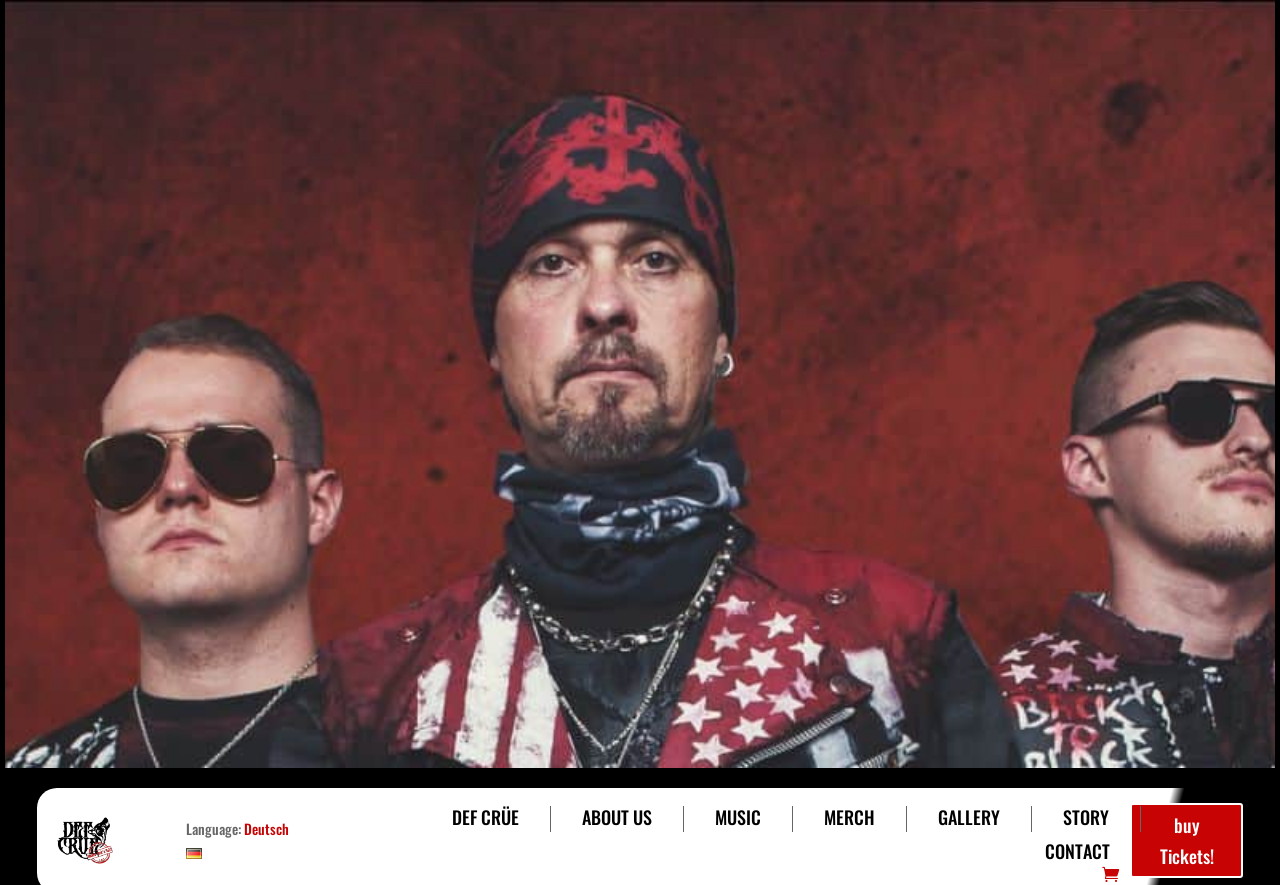Refer to the image and answer the question with as much detail as possible: Are there any social media links?

A social media link is present on the webpage, as indicated by the link '' located at the bottom right section of the webpage. This link is likely a social media icon, although the specific platform is not specified.